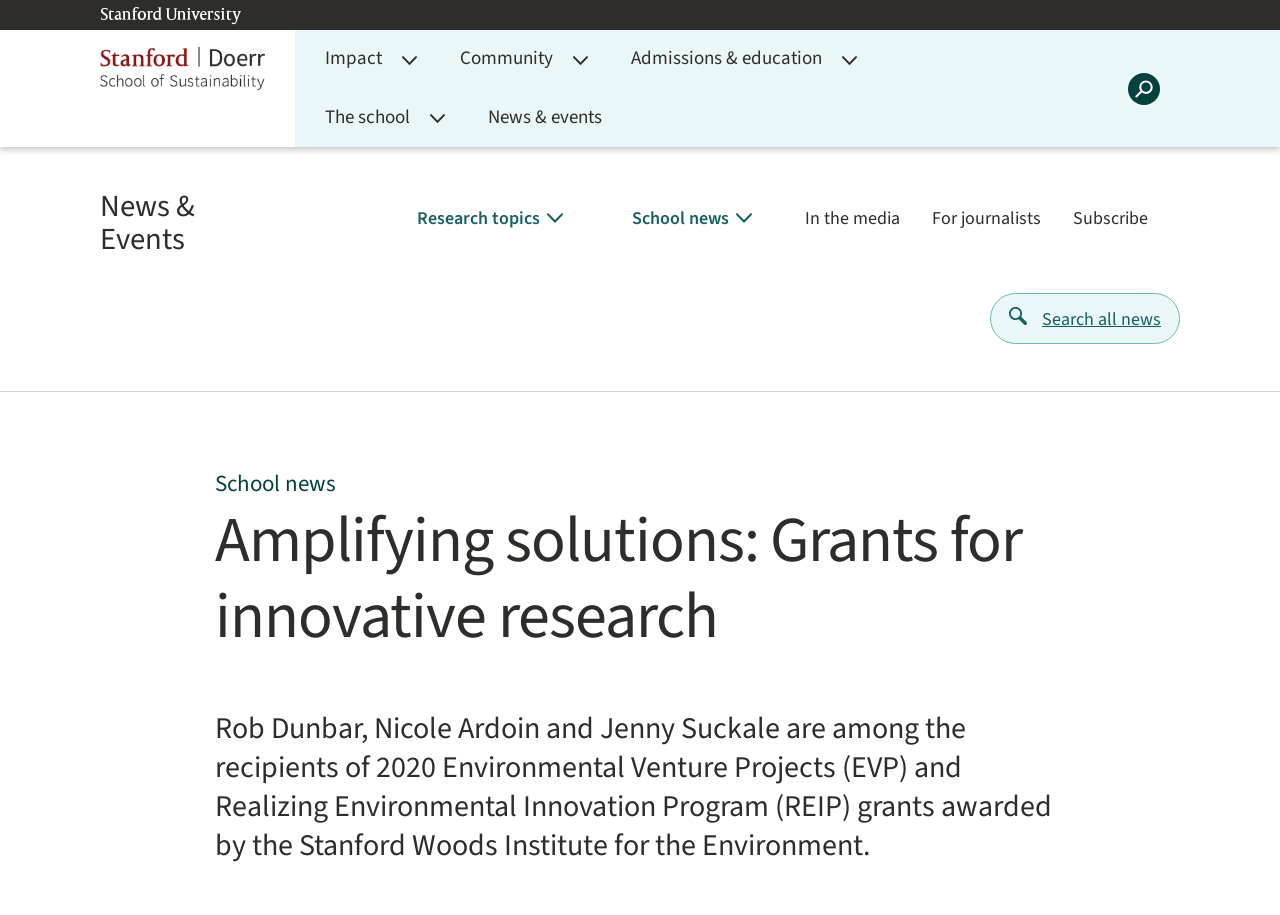Use a single word or phrase to answer this question: 
What is the location of the 'Search' link?

Top right corner